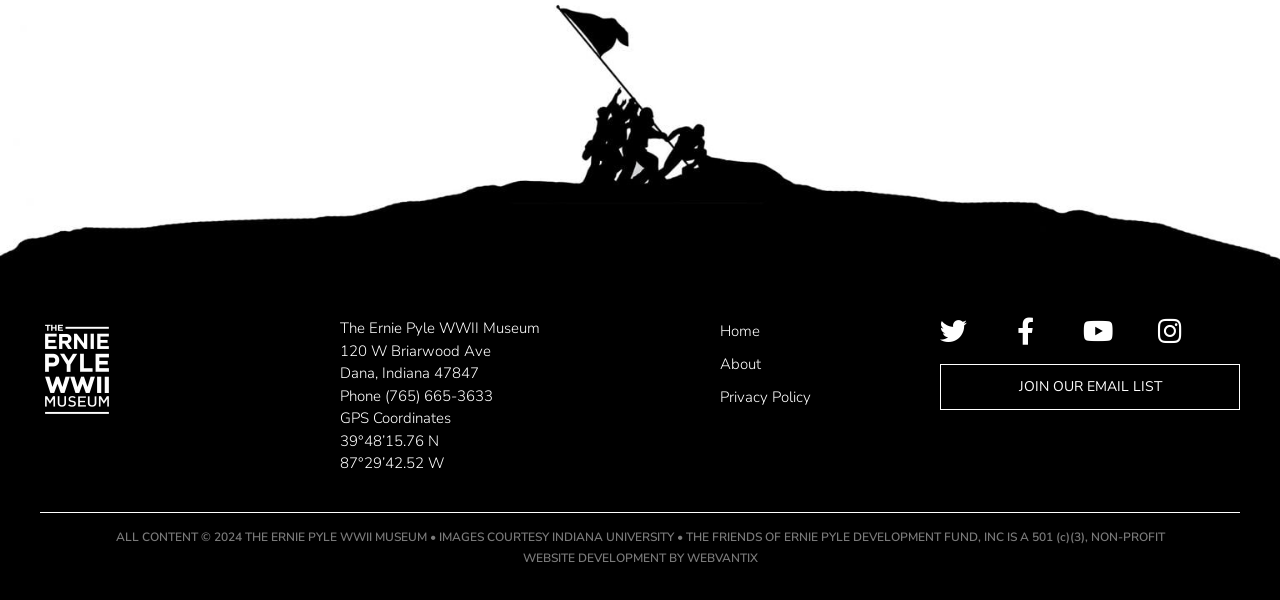Specify the bounding box coordinates of the element's area that should be clicked to execute the given instruction: "visit the home page". The coordinates should be four float numbers between 0 and 1, i.e., [left, top, right, bottom].

[0.562, 0.528, 0.734, 0.575]